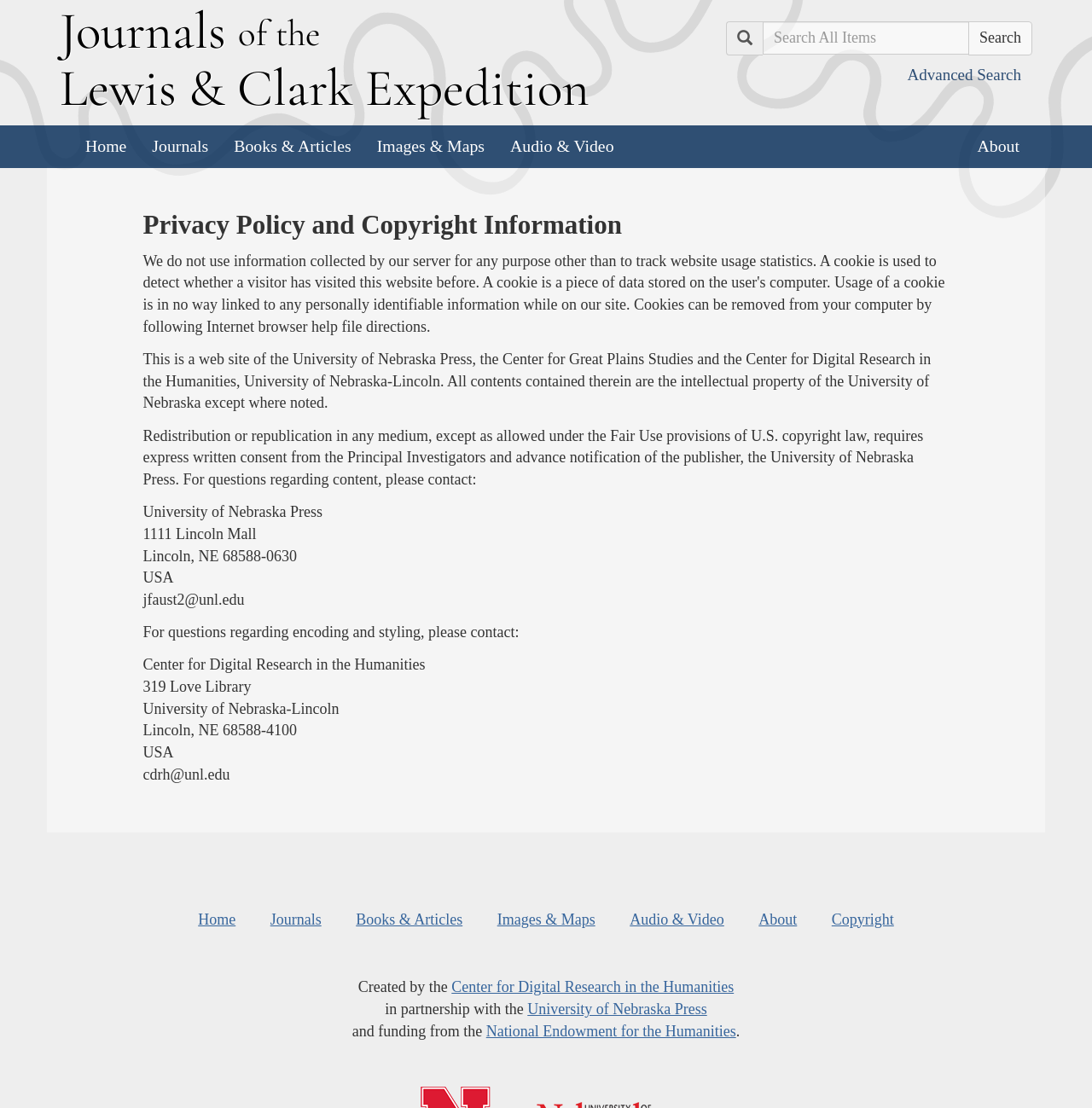Find the bounding box coordinates of the area to click in order to follow the instruction: "View the item".

None